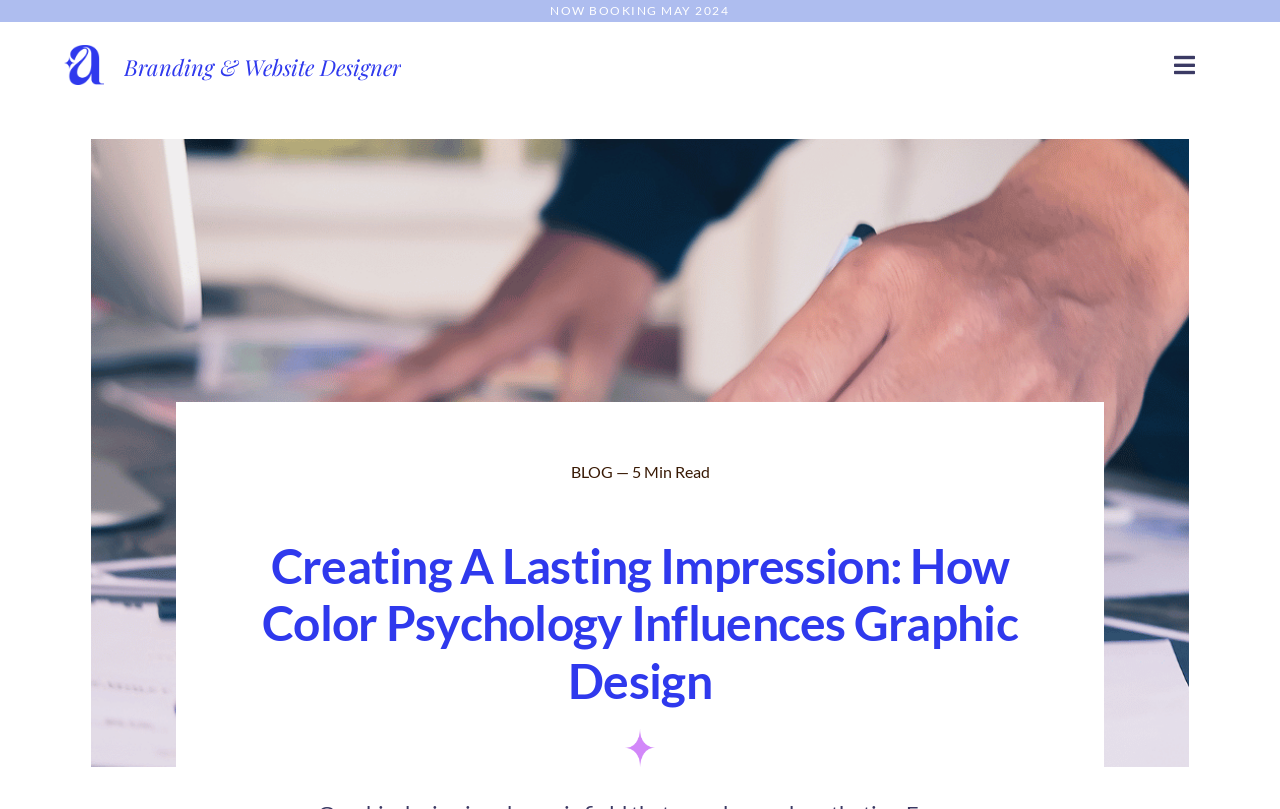Is the navigation menu expanded?
Can you give a detailed and elaborate answer to the question?

By examining the button element 'Toggle Navigation' and its 'expanded' property, we can see that it is set to 'False', indicating that the navigation menu is not expanded.